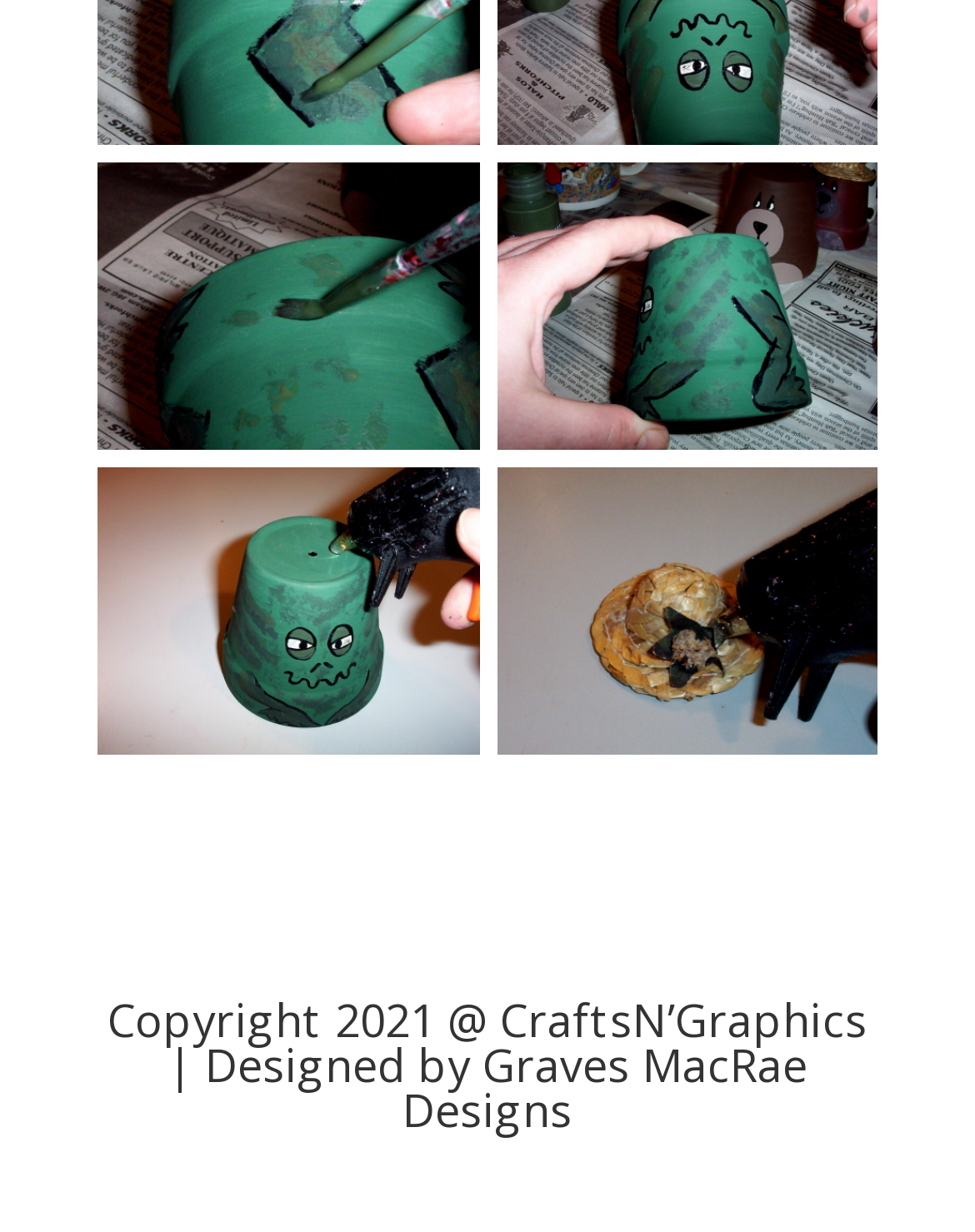Refer to the image and provide an in-depth answer to the question: 
How many links are in the copyright statement?

Within the copyright statement, I found two link elements with texts 'CraftsN’Graphics' and 'Graves MacRae Designs', which are likely links to external websites or pages.